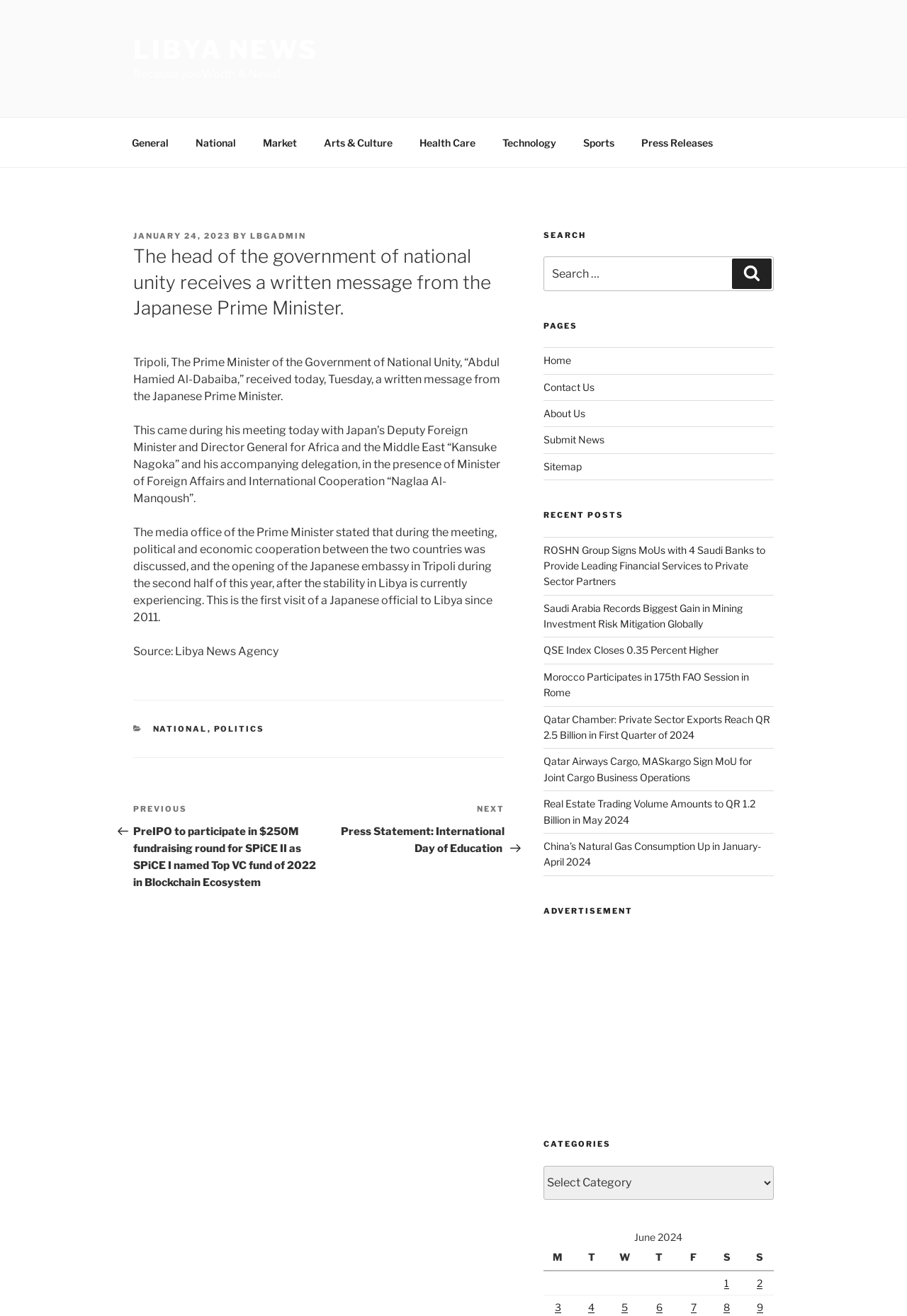Please extract the primary headline from the webpage.

The head of the government of national unity receives a written message from the Japanese Prime Minister.